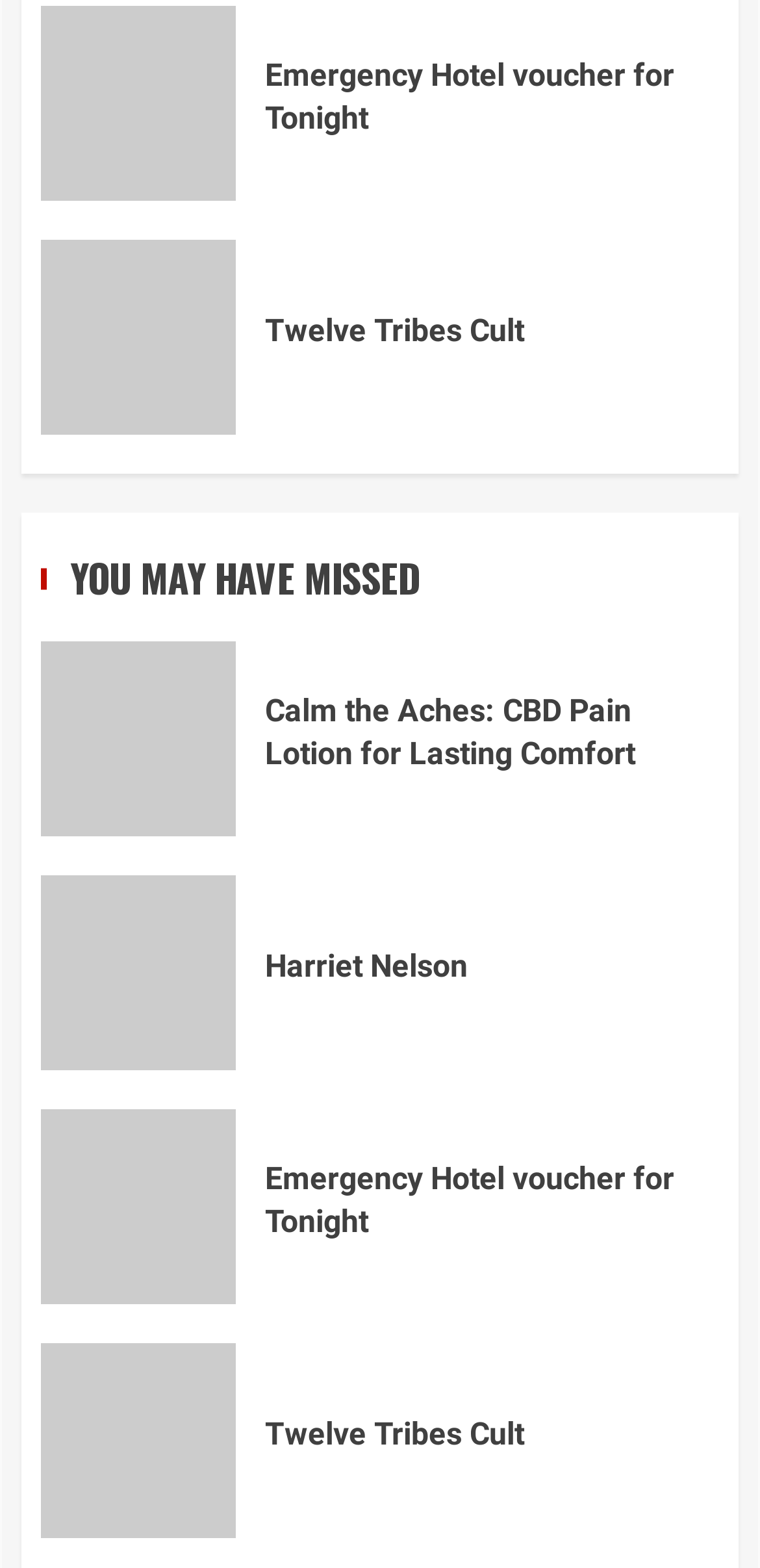Could you find the bounding box coordinates of the clickable area to complete this instruction: "Click on Emergency Hotel voucher for Tonight"?

[0.054, 0.004, 0.31, 0.128]